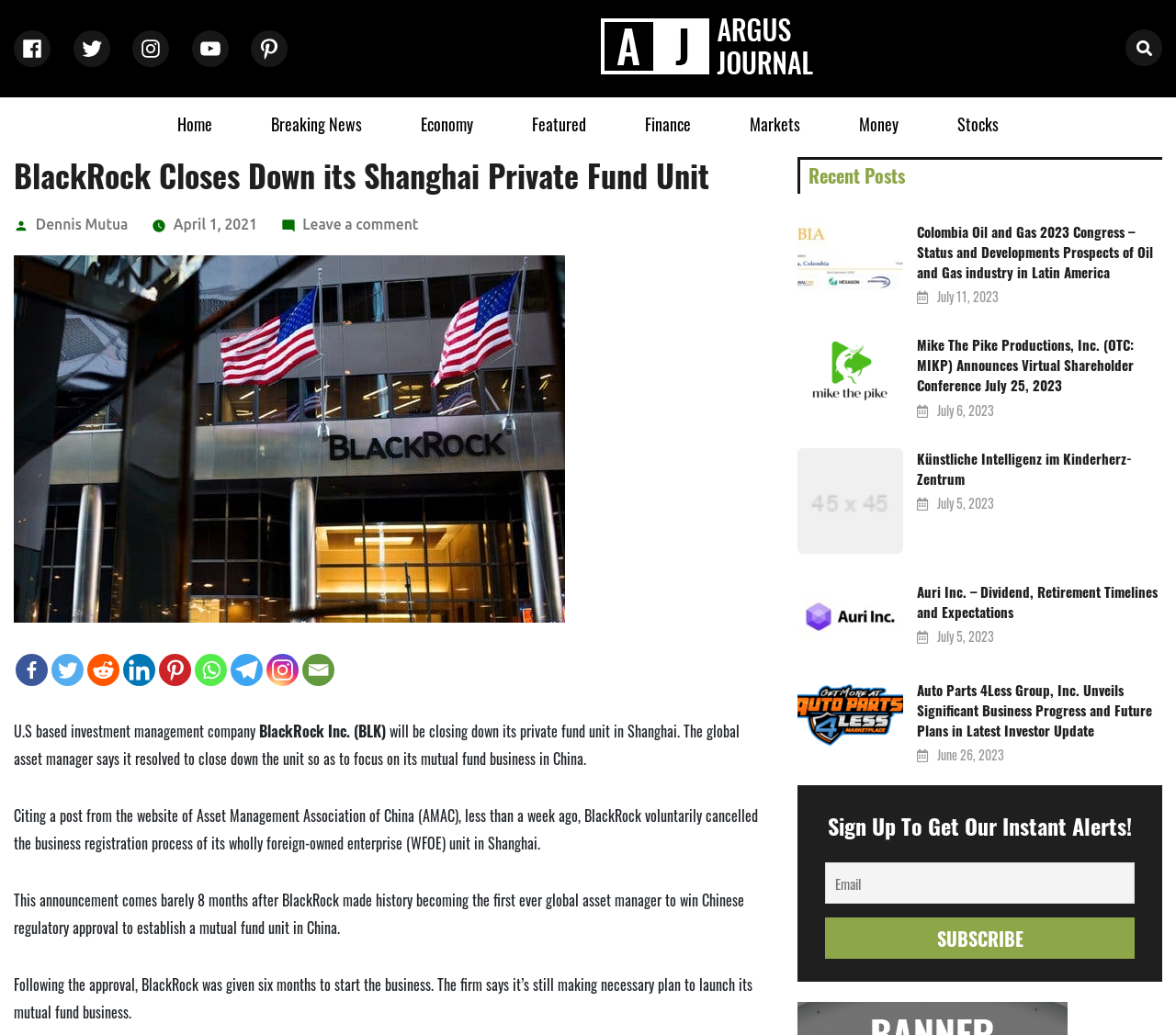Provide the bounding box coordinates of the HTML element this sentence describes: "Home". The bounding box coordinates consist of four float numbers between 0 and 1, i.e., [left, top, right, bottom].

[0.151, 0.11, 0.18, 0.13]